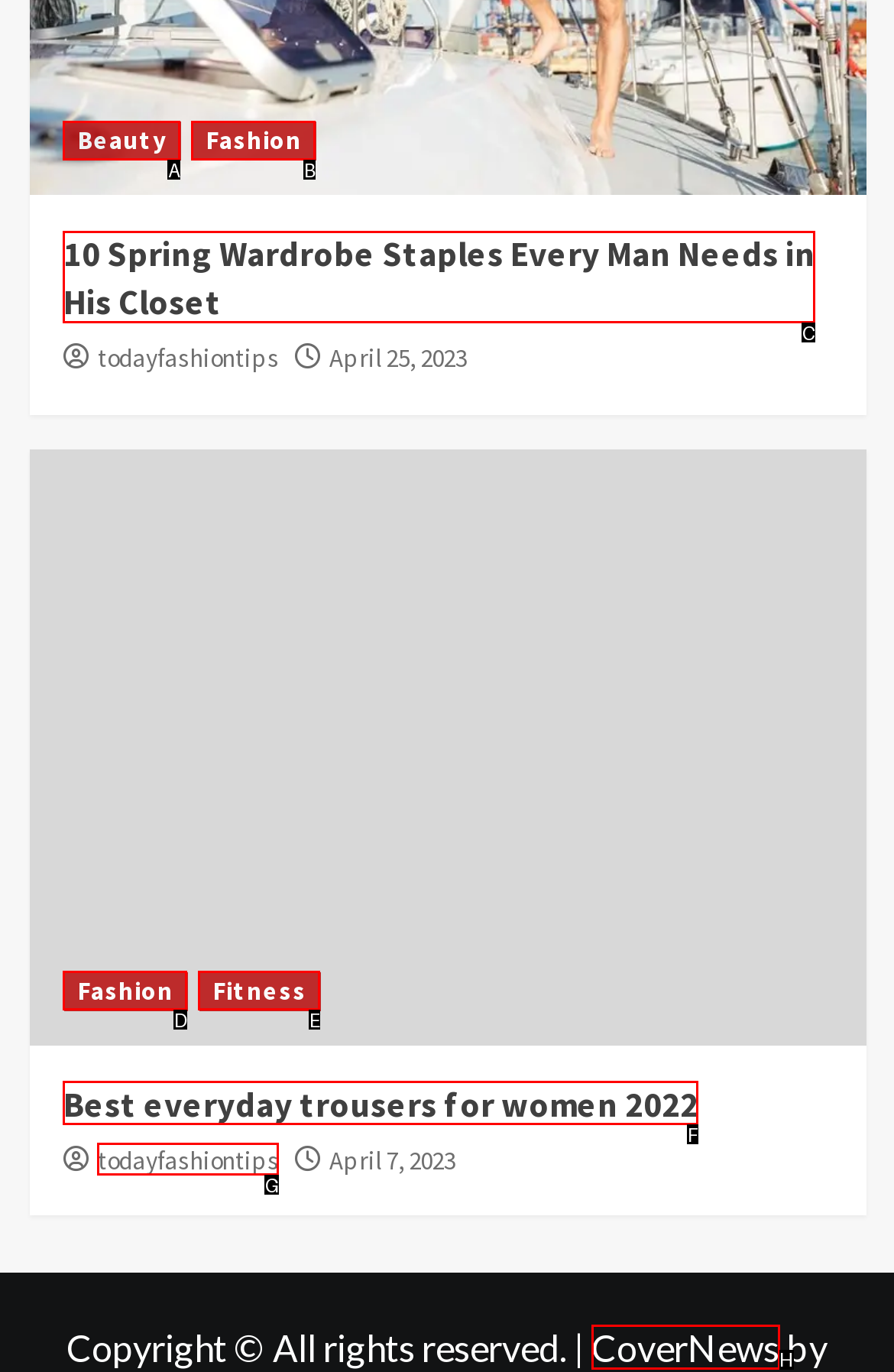Which HTML element should be clicked to complete the following task: Go to the 'CoverNews' website?
Answer with the letter corresponding to the correct choice.

H